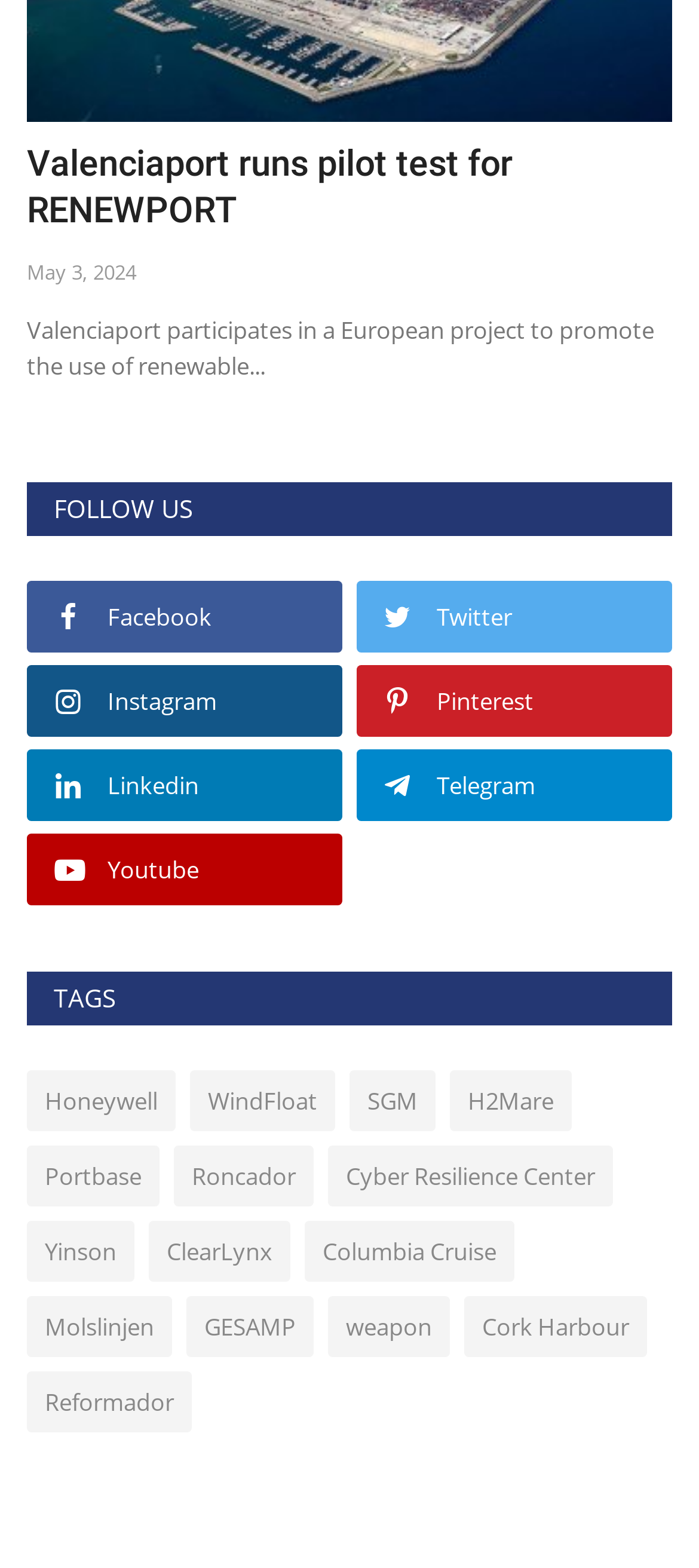Pinpoint the bounding box coordinates of the clickable area necessary to execute the following instruction: "Follow us on Facebook". The coordinates should be given as four float numbers between 0 and 1, namely [left, top, right, bottom].

[0.038, 0.371, 0.491, 0.416]